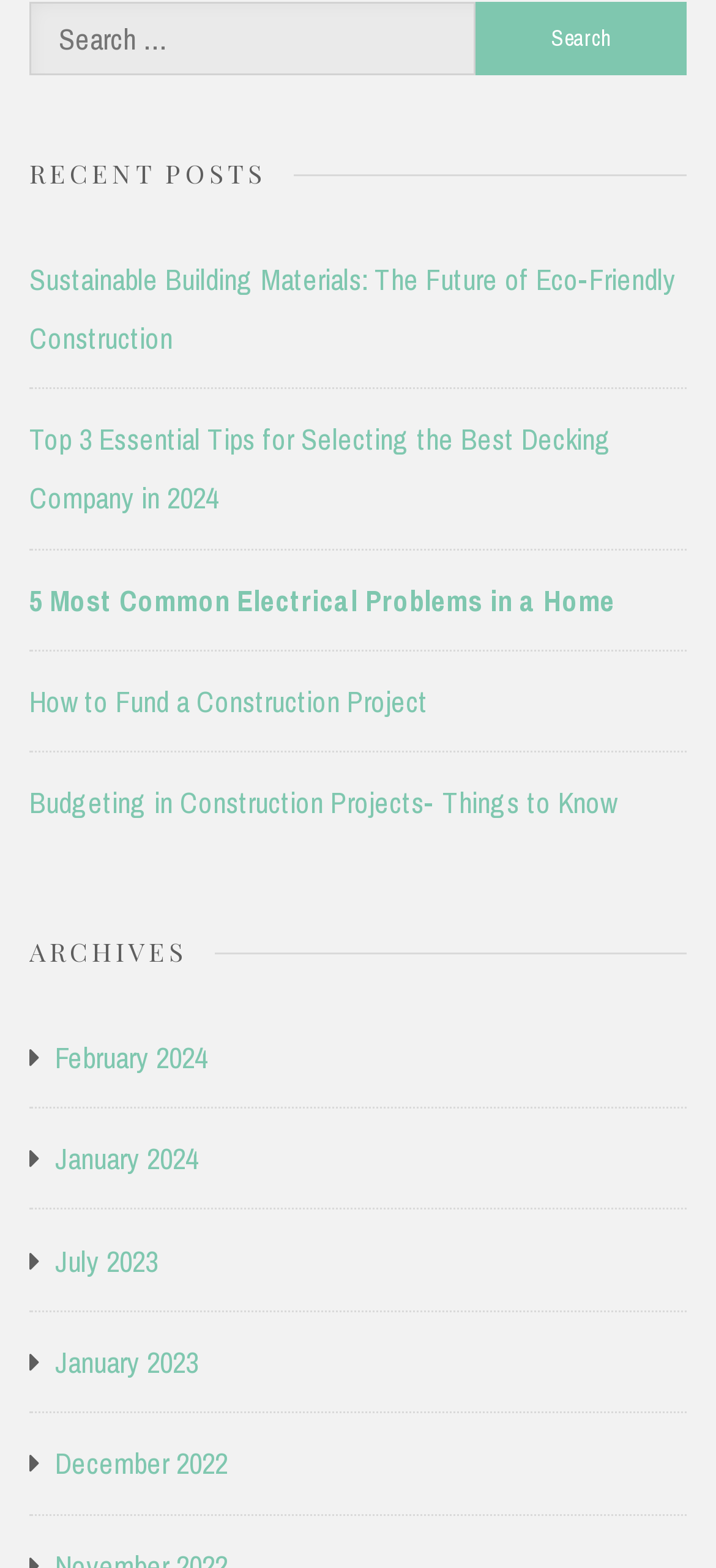Please locate the bounding box coordinates of the element that should be clicked to achieve the given instruction: "View posts from February 2024".

[0.077, 0.655, 0.29, 0.693]